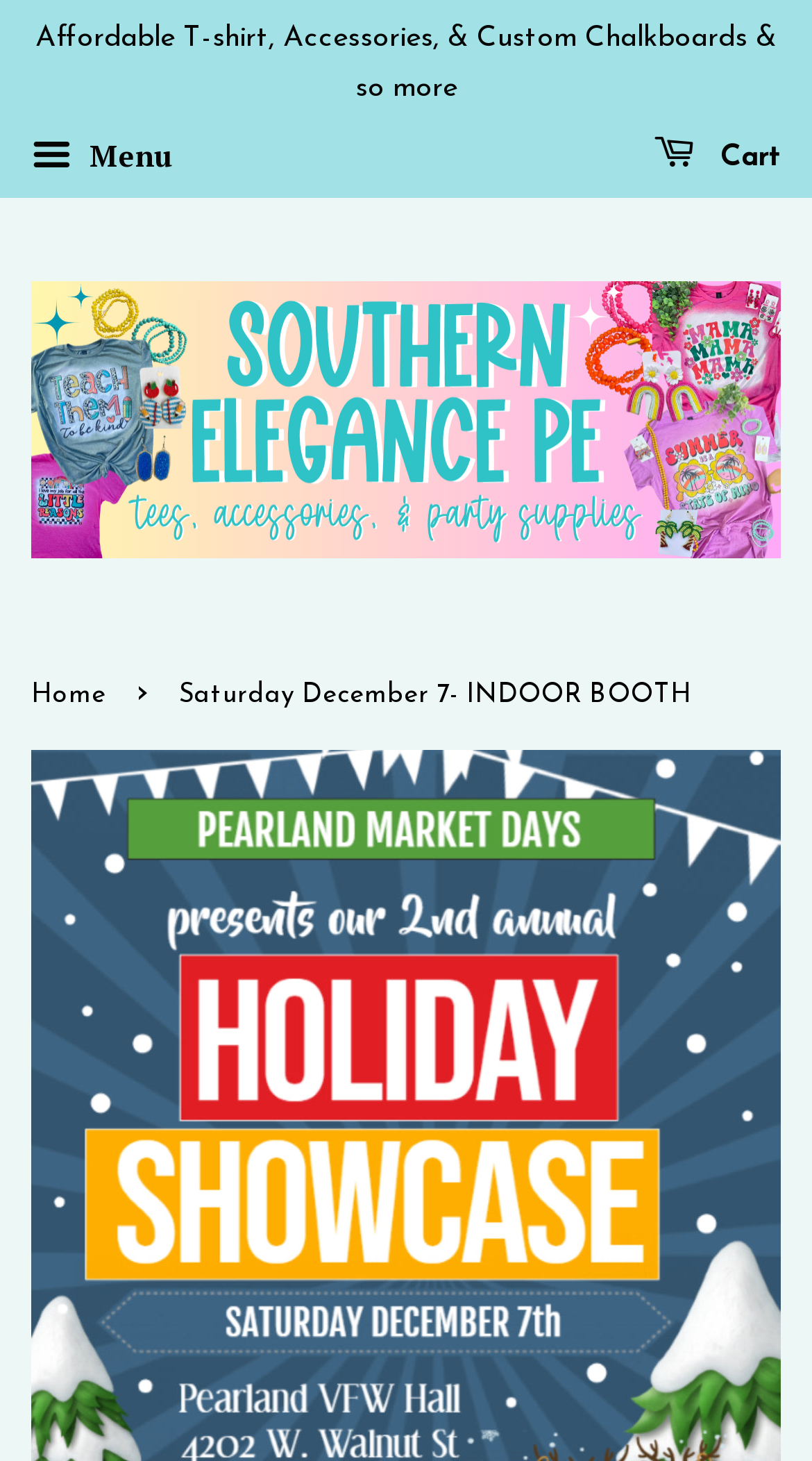Given the element description "Cart 0", identify the bounding box of the corresponding UI element.

[0.805, 0.085, 0.962, 0.132]